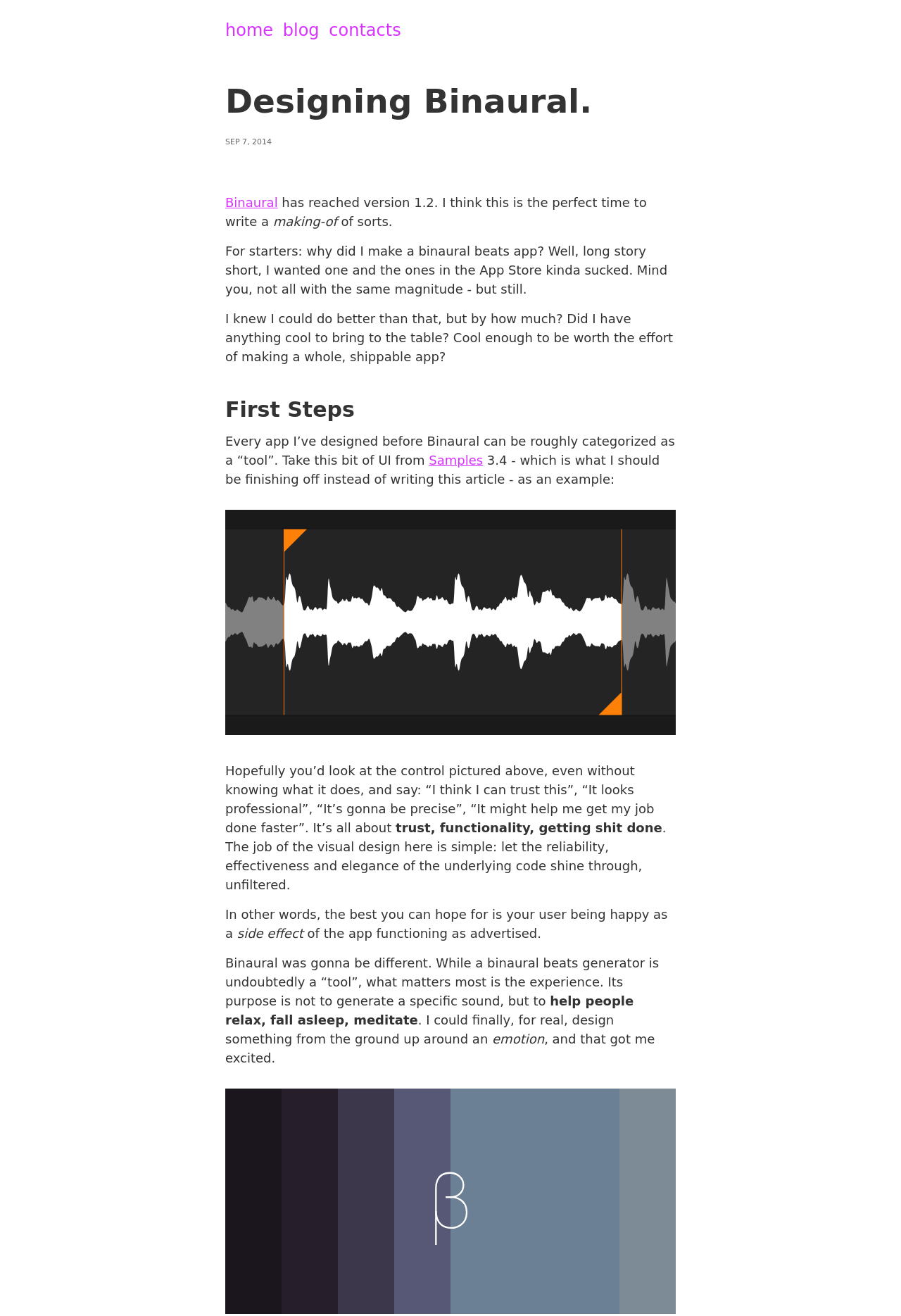Summarize the webpage with a detailed and informative caption.

The webpage is about designing a binaural beats app, specifically the "Designing Binaural" app. At the top, there are three links: "home", "blog", and "contacts", aligned horizontally. Below these links, there is a header section with a title "Designing Binaural" and a timestamp "Sep 7, 2014". 

The main content of the webpage is a blog post or article, which starts with a brief introduction to the app and its version 1.2. The author explains why they created the app, mentioning that existing apps in the App Store were not satisfactory. 

The article is divided into sections, with headings such as "First Steps". The text discusses the author's approach to designing the app, focusing on creating a trustworthy and professional user interface. There is an example of a tool UI from another app, accompanied by an image. 

The author then explains how the design of Binaural was different, focusing on the user experience and emotions, rather than just functionality. The article concludes with a mention of designing the app from the ground up around an emotion. There are two images on the page, one showing an example of a tool UI and the other showing Binaural's UI.